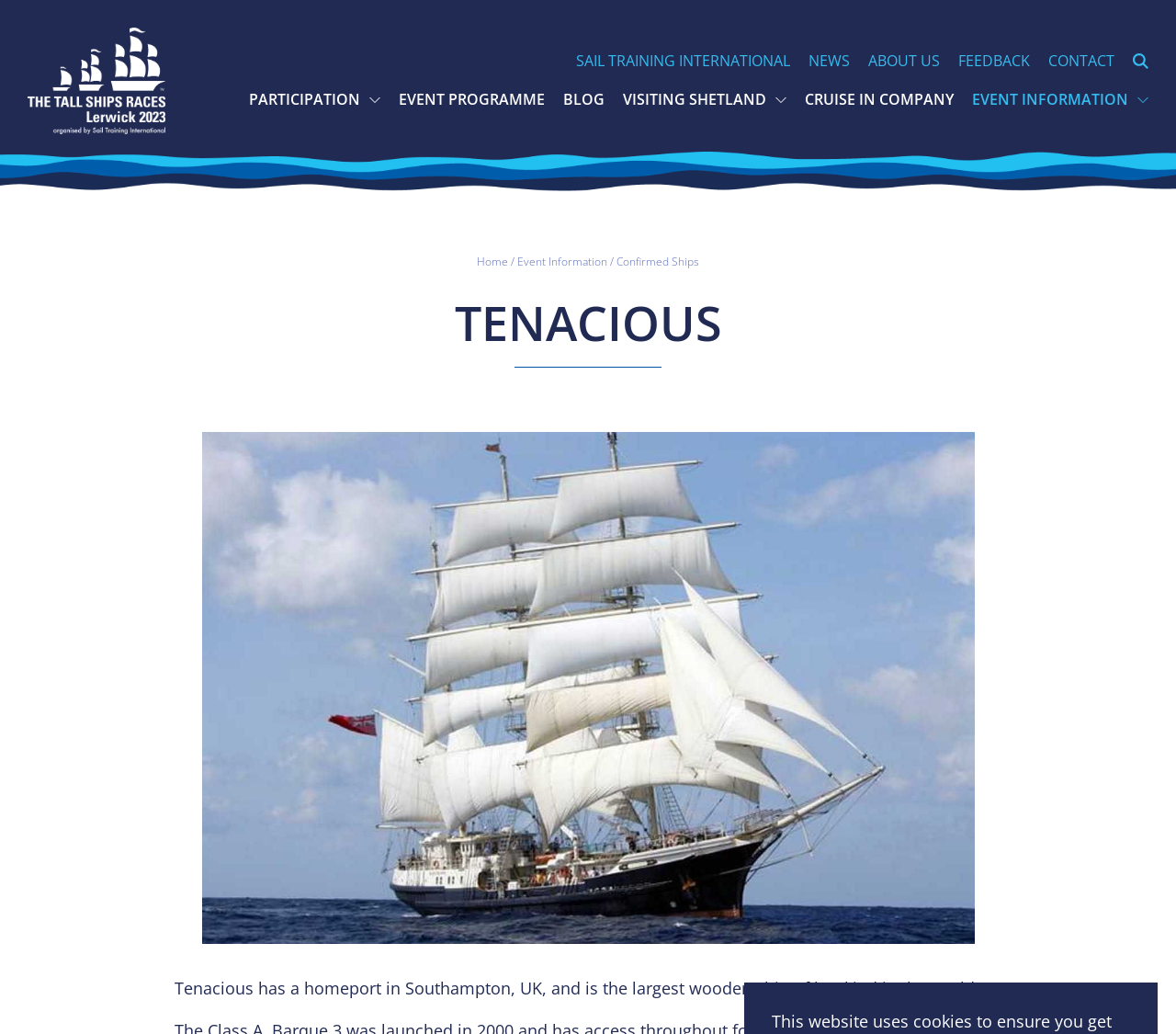Please determine the bounding box coordinates of the element's region to click for the following instruction: "Go to SAIL TRAINING INTERNATIONAL".

[0.482, 0.049, 0.68, 0.069]